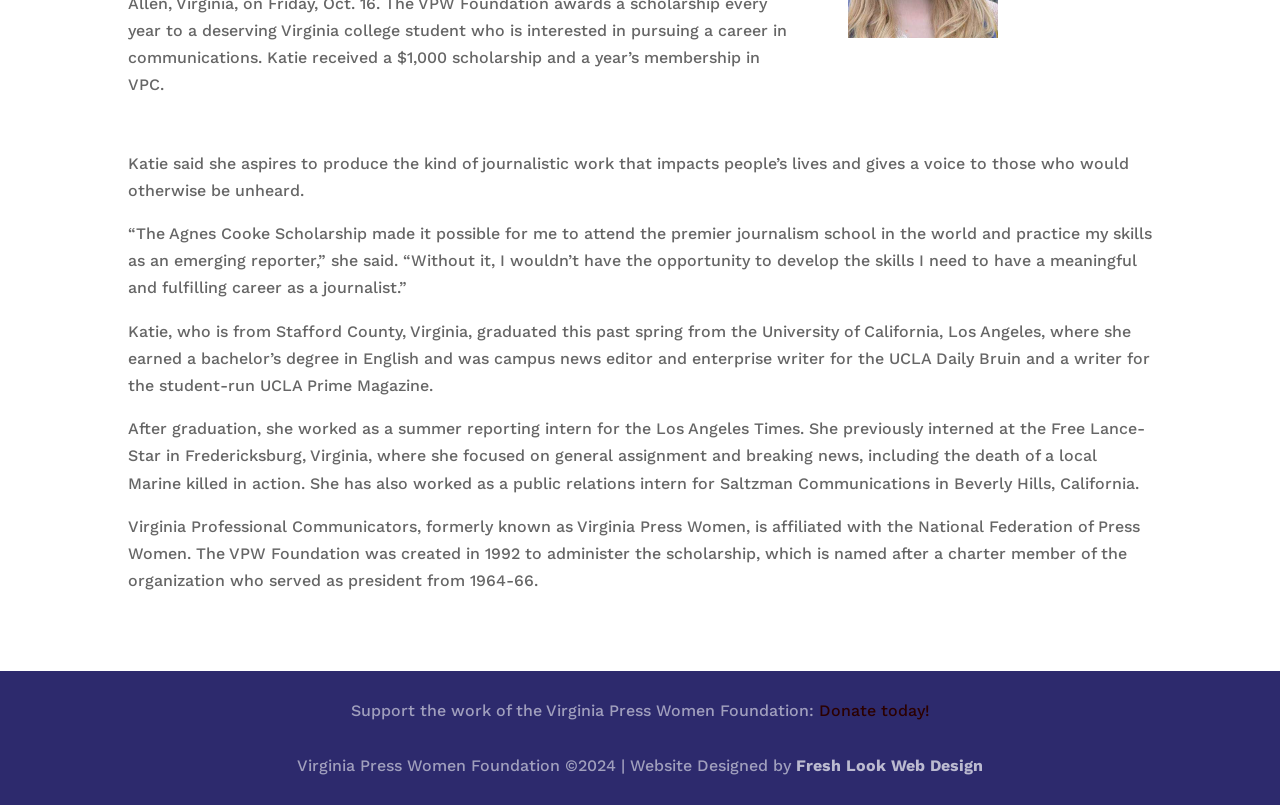Based on the provided description, "Fresh Look Web Design", find the bounding box of the corresponding UI element in the screenshot.

[0.622, 0.939, 0.768, 0.963]